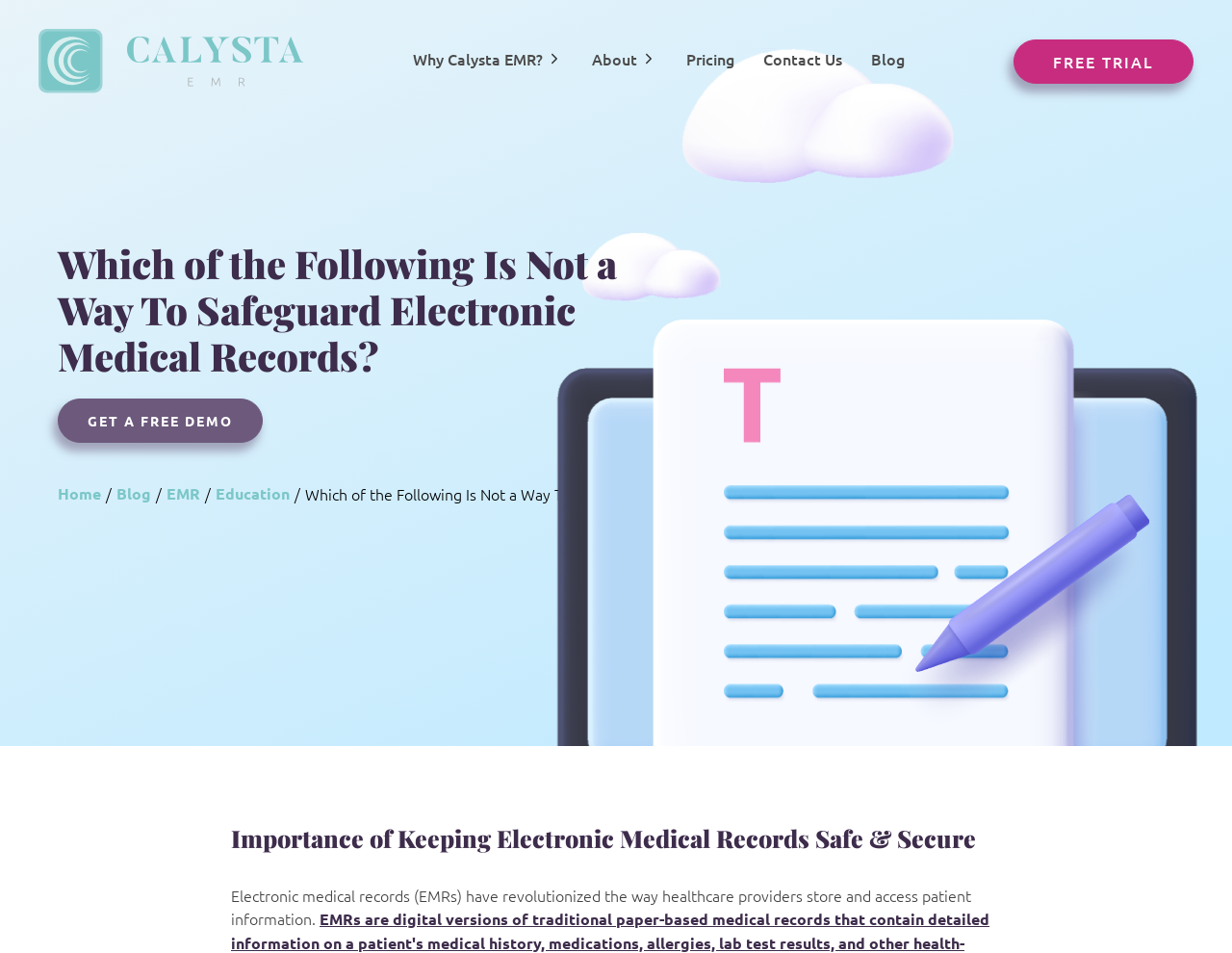Locate the bounding box coordinates of the area you need to click to fulfill this instruction: 'Start a free trial'. The coordinates must be in the form of four float numbers ranging from 0 to 1: [left, top, right, bottom].

[0.823, 0.041, 0.969, 0.087]